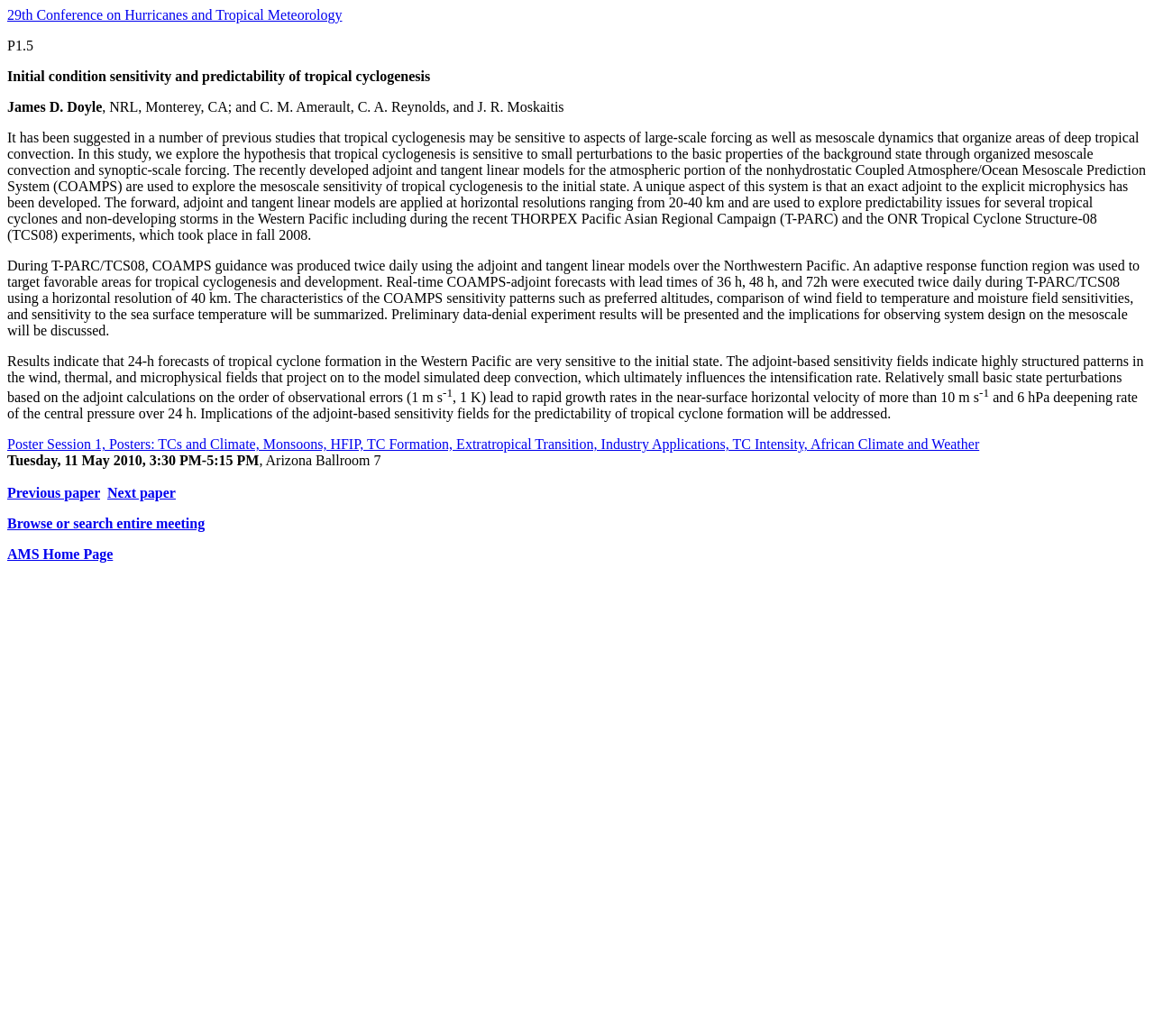Please provide a comprehensive response to the question below by analyzing the image: 
What is the topic of the paper?

Based on the content of the webpage, it appears to be a research paper about tropical cyclogenesis, specifically exploring the sensitivity of tropical cyclogenesis to initial conditions and predictability.